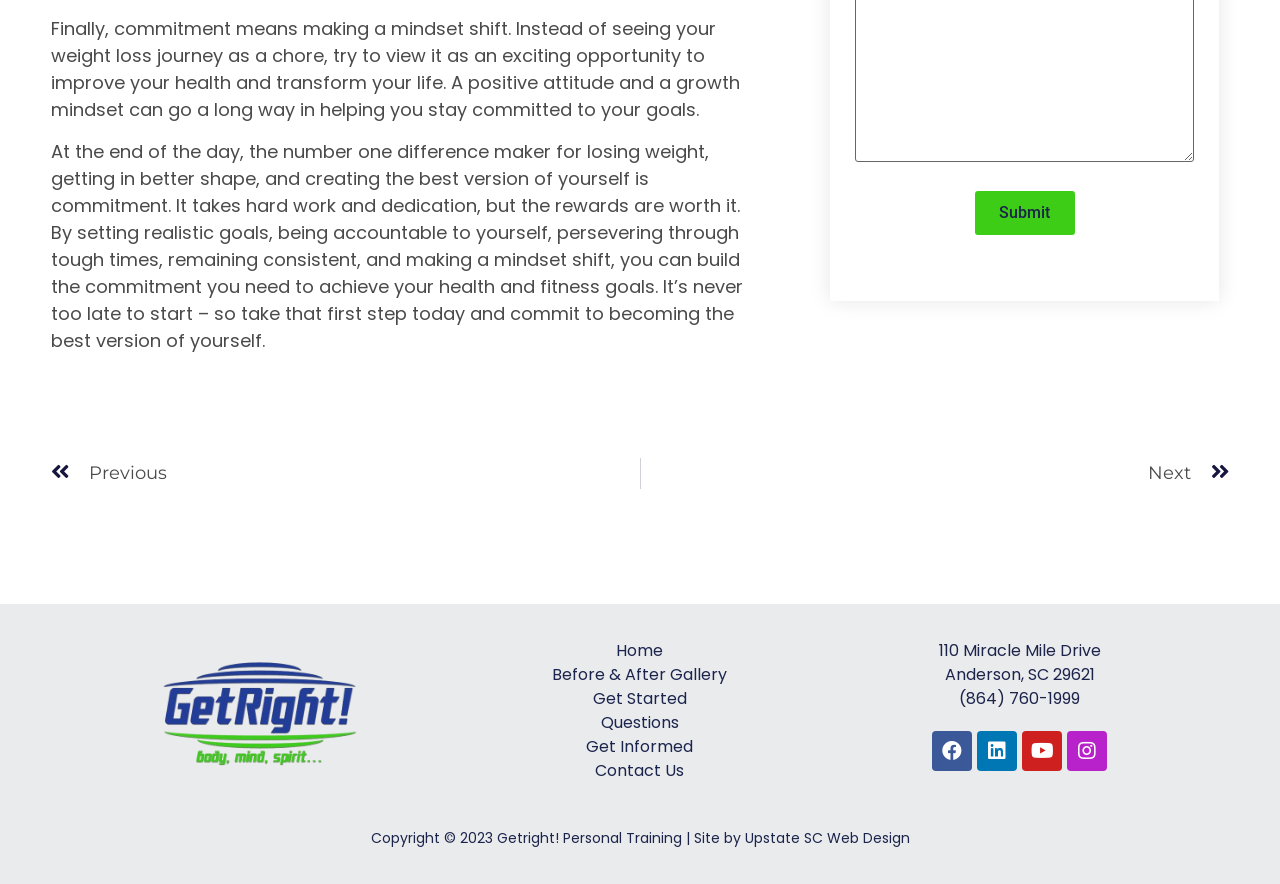Locate the bounding box coordinates of the area that needs to be clicked to fulfill the following instruction: "get started with the program". The coordinates should be in the format of four float numbers between 0 and 1, namely [left, top, right, bottom].

[0.463, 0.778, 0.537, 0.804]